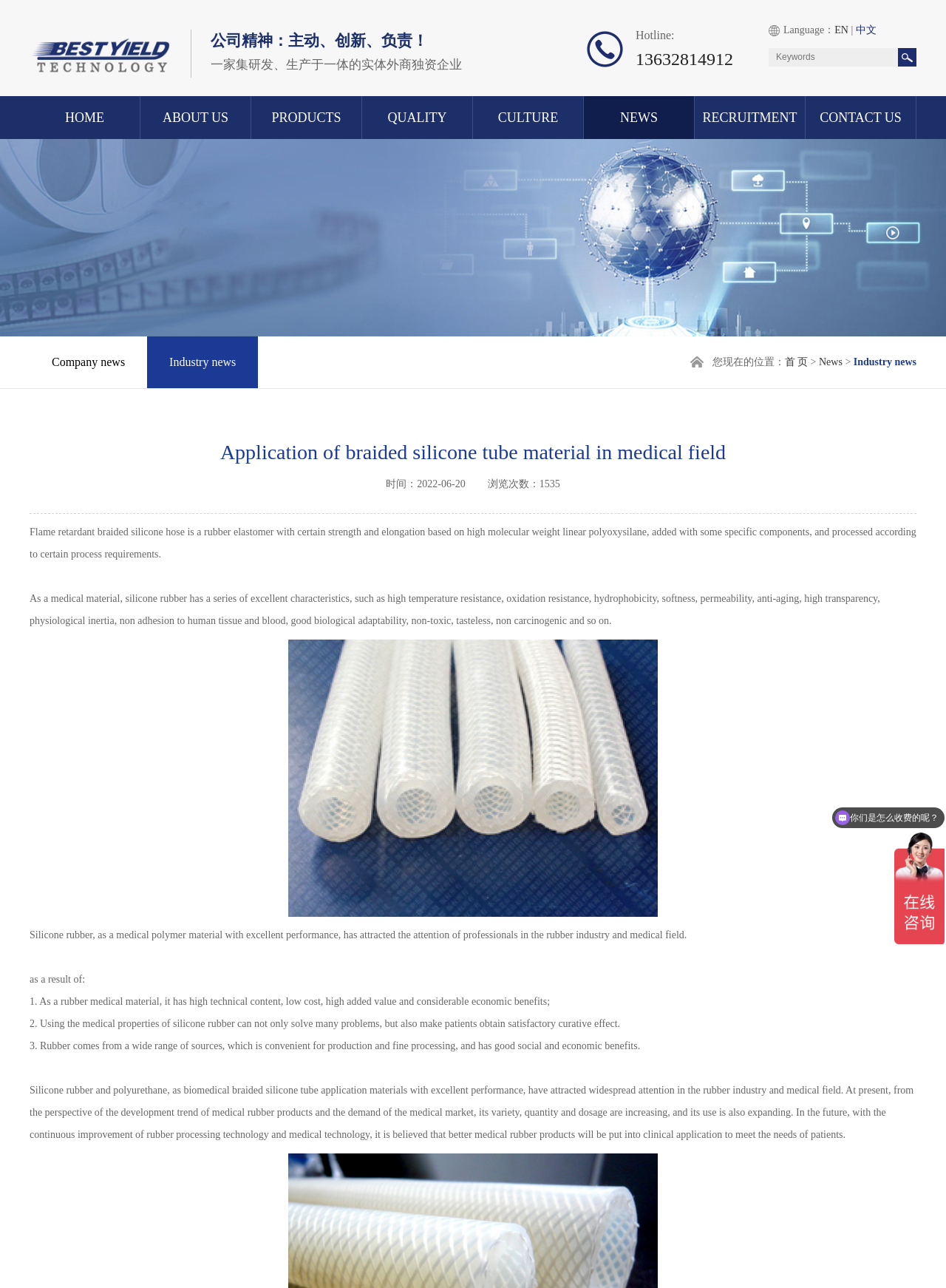What is the company's spirit?
Look at the screenshot and respond with a single word or phrase.

主动、创新、负责！